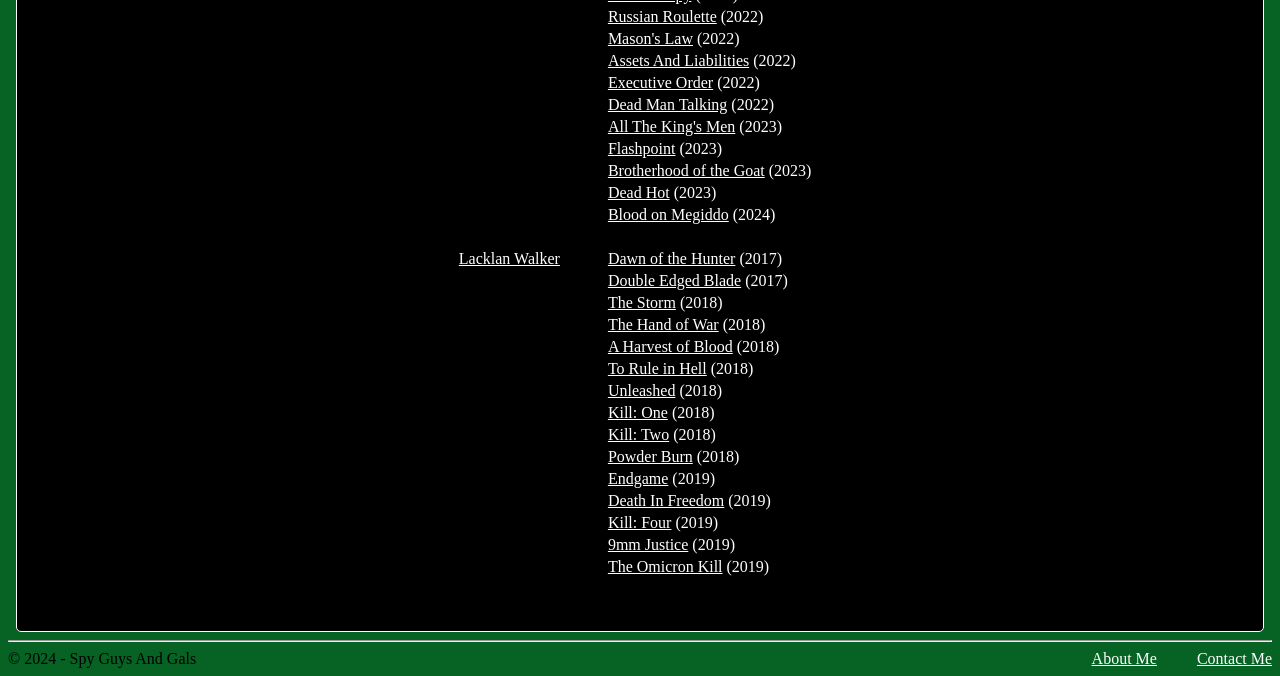Please provide a brief answer to the following inquiry using a single word or phrase:
How many movie titles are listed?

15